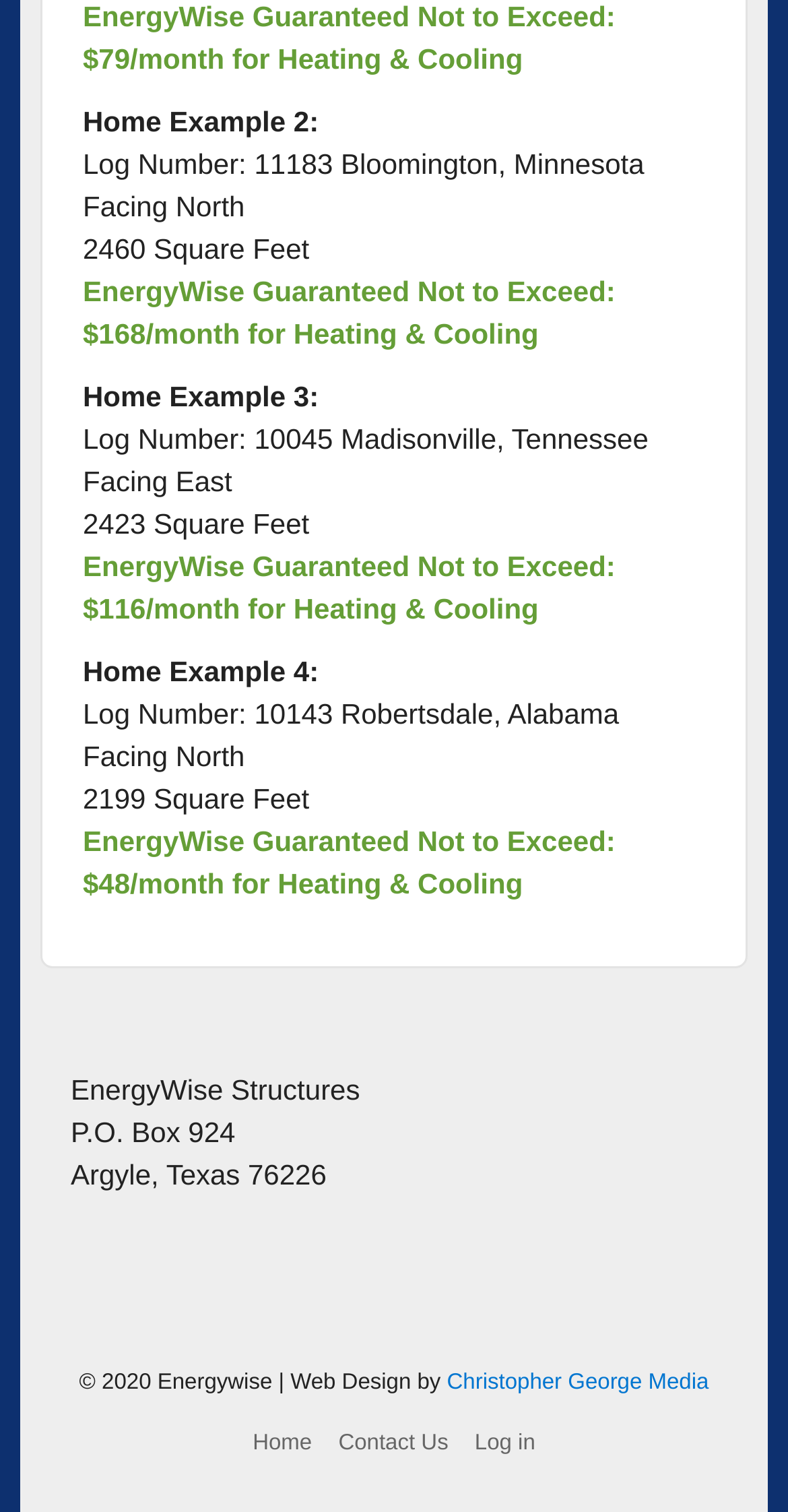Please answer the following question using a single word or phrase: 
What is the city and state of the address mentioned in the complementary section?

Argyle, Texas